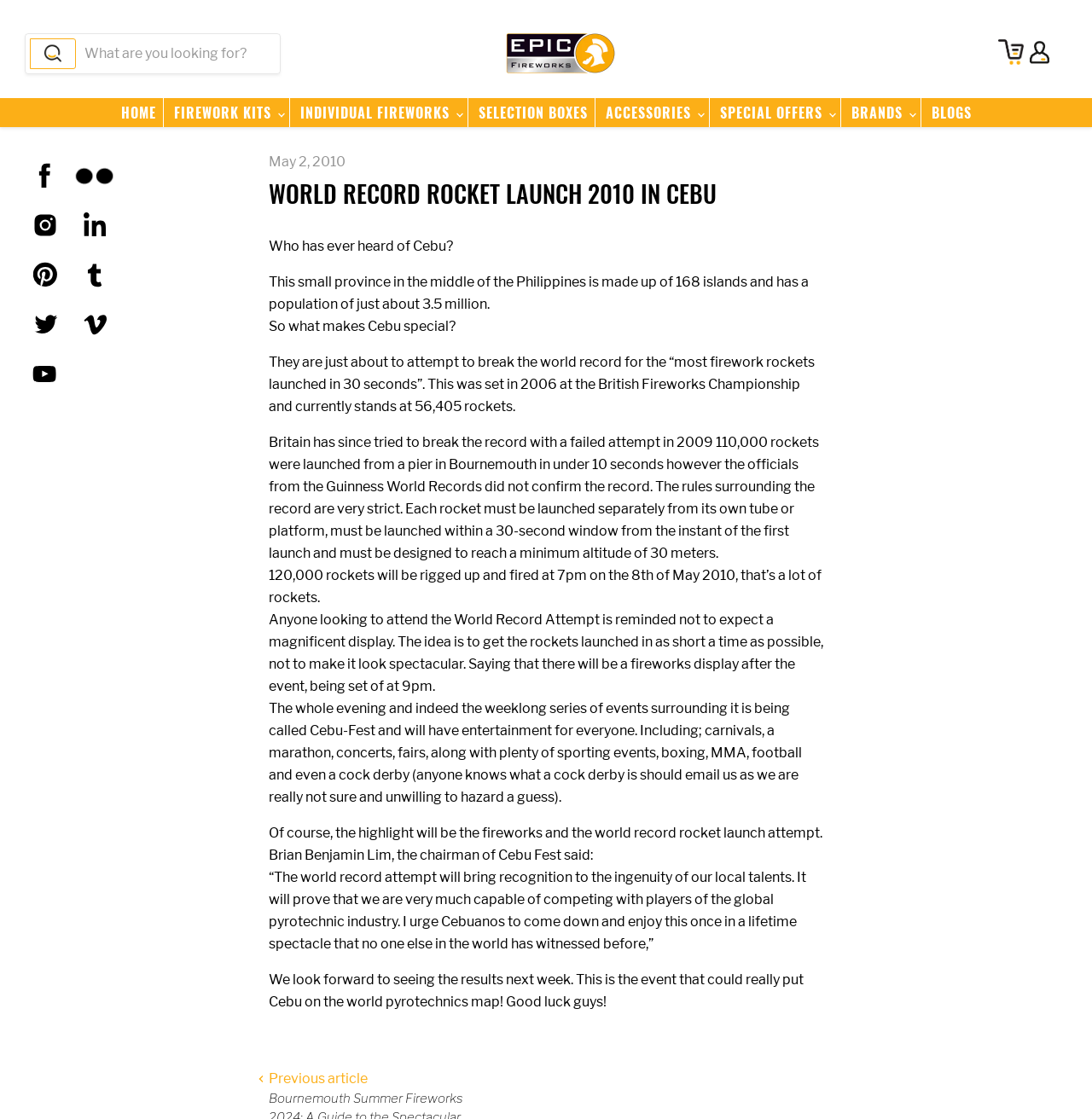Please locate and generate the primary heading on this webpage.

WORLD RECORD ROCKET LAUNCH 2010 IN CEBU